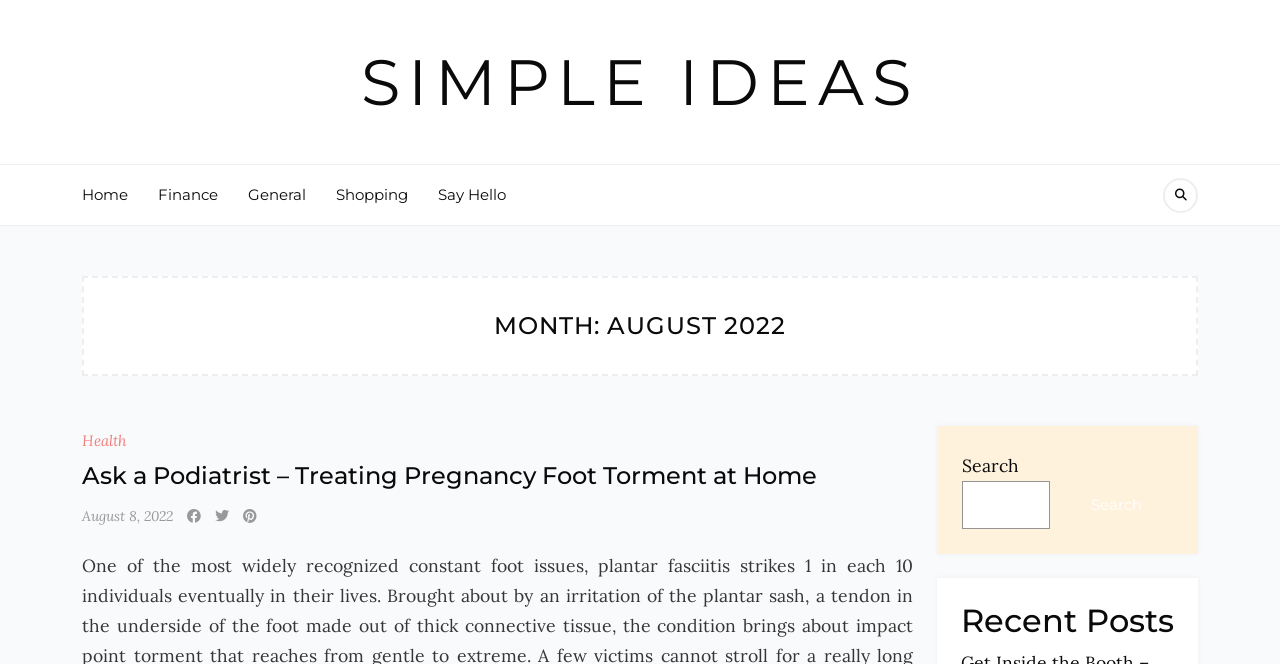Convey a detailed summary of the webpage, mentioning all key elements.

The webpage is titled "August 2022 – Simple Ideas" and has a navigation menu at the top with six links: "SIMPLE IDEAS", "Home", "Finance", "General", "Shopping", and "Say Hello". The "SIMPLE IDEAS" link is centered at the top, while the other links are aligned horizontally to its right.

Below the navigation menu, there is a heading that reads "MONTH: AUGUST 2022". Under this heading, there is a section with a heading "Ask a Podiatrist – Treating Pregnancy Foot Torment at Home", which has a link to the same title. This section also has a link to "Health" and a date "August 8, 2022", accompanied by three icons.

To the right of this section, there is a search bar with a label "Search" and a search button. The search bar is positioned near the bottom of the page.

At the very bottom of the page, there is a heading "Recent Posts".